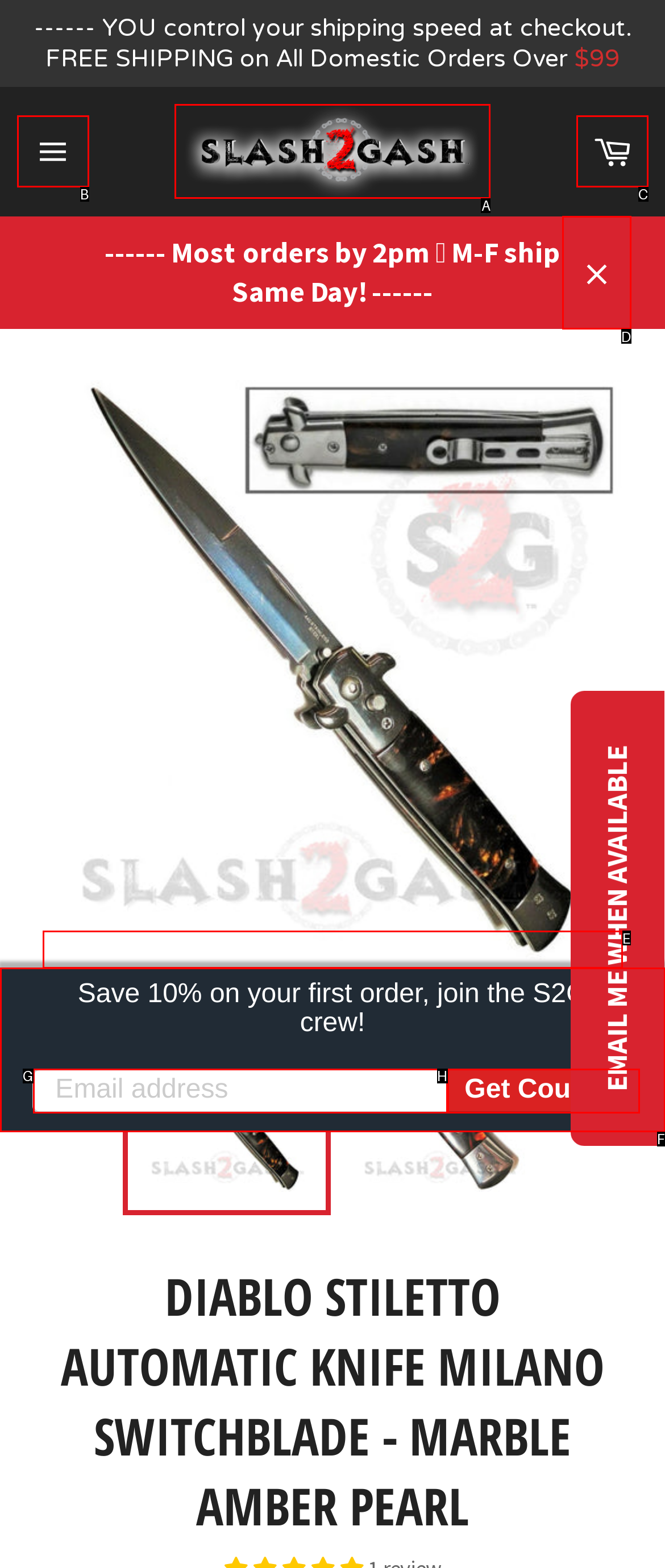Select the option I need to click to accomplish this task: Click the 'Close' button
Provide the letter of the selected choice from the given options.

D